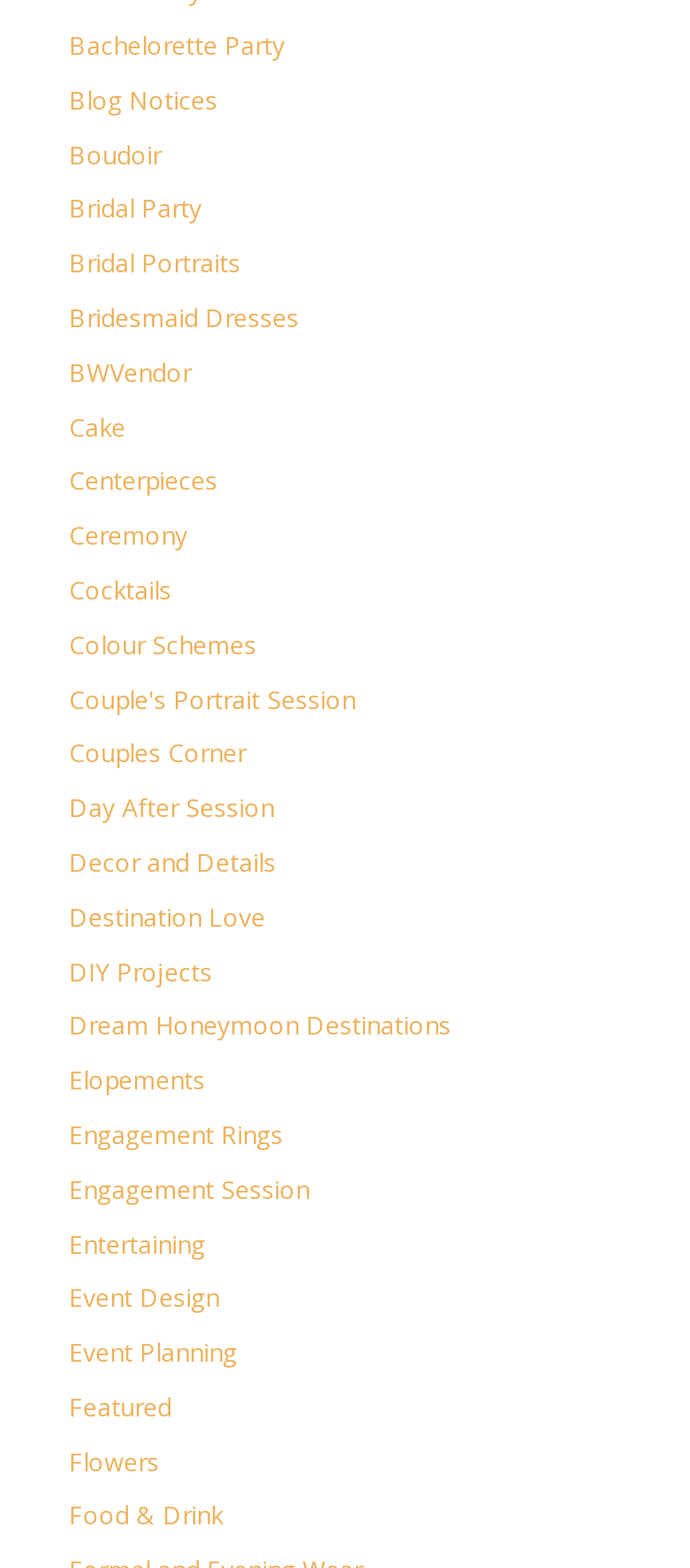Give the bounding box coordinates for the element described as: "Cocktails".

[0.1, 0.365, 0.249, 0.387]